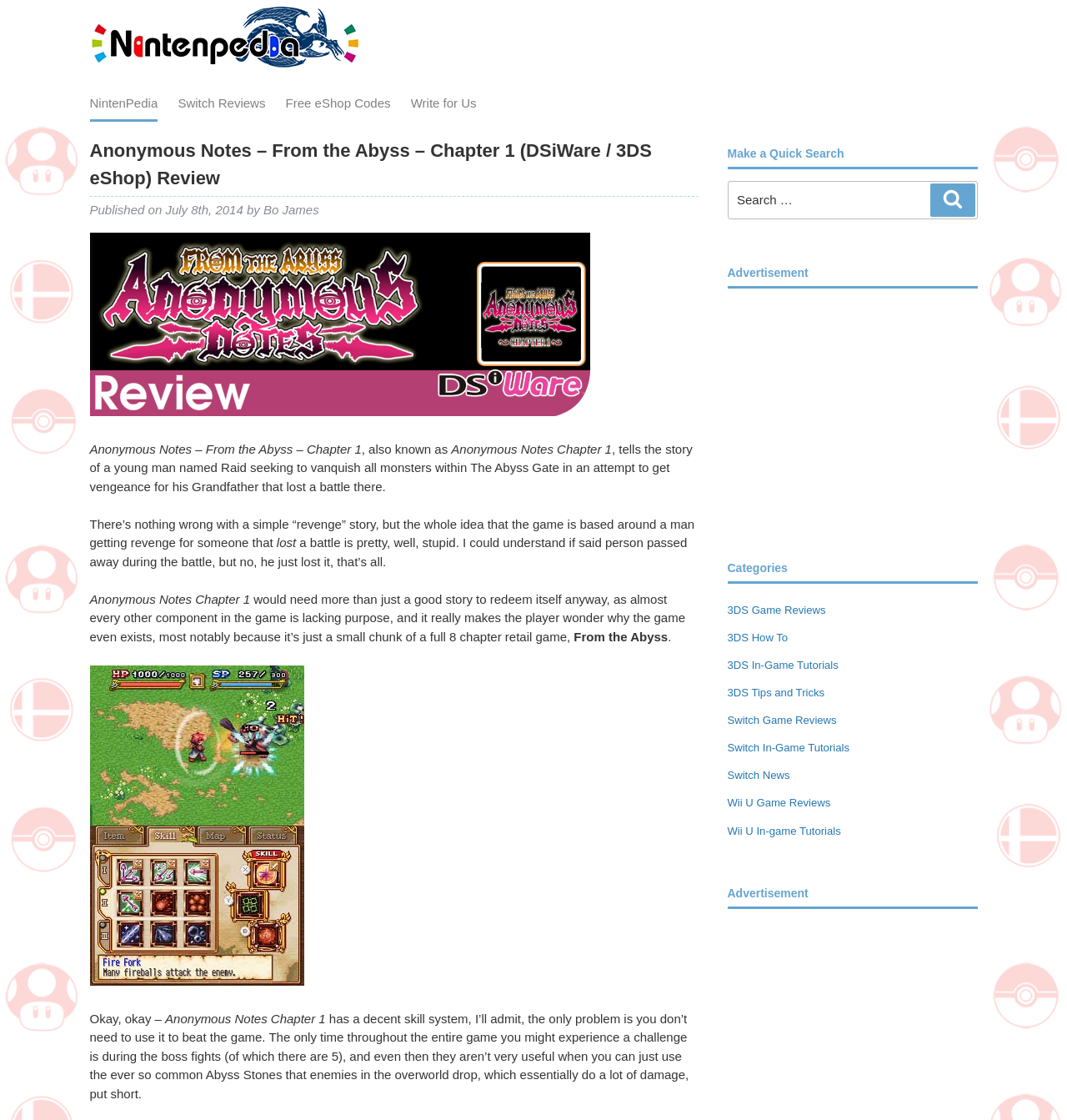Find the UI element described as: "Free eShop Codes" and predict its bounding box coordinates. Ensure the coordinates are four float numbers between 0 and 1, [left, top, right, bottom].

[0.268, 0.078, 0.366, 0.106]